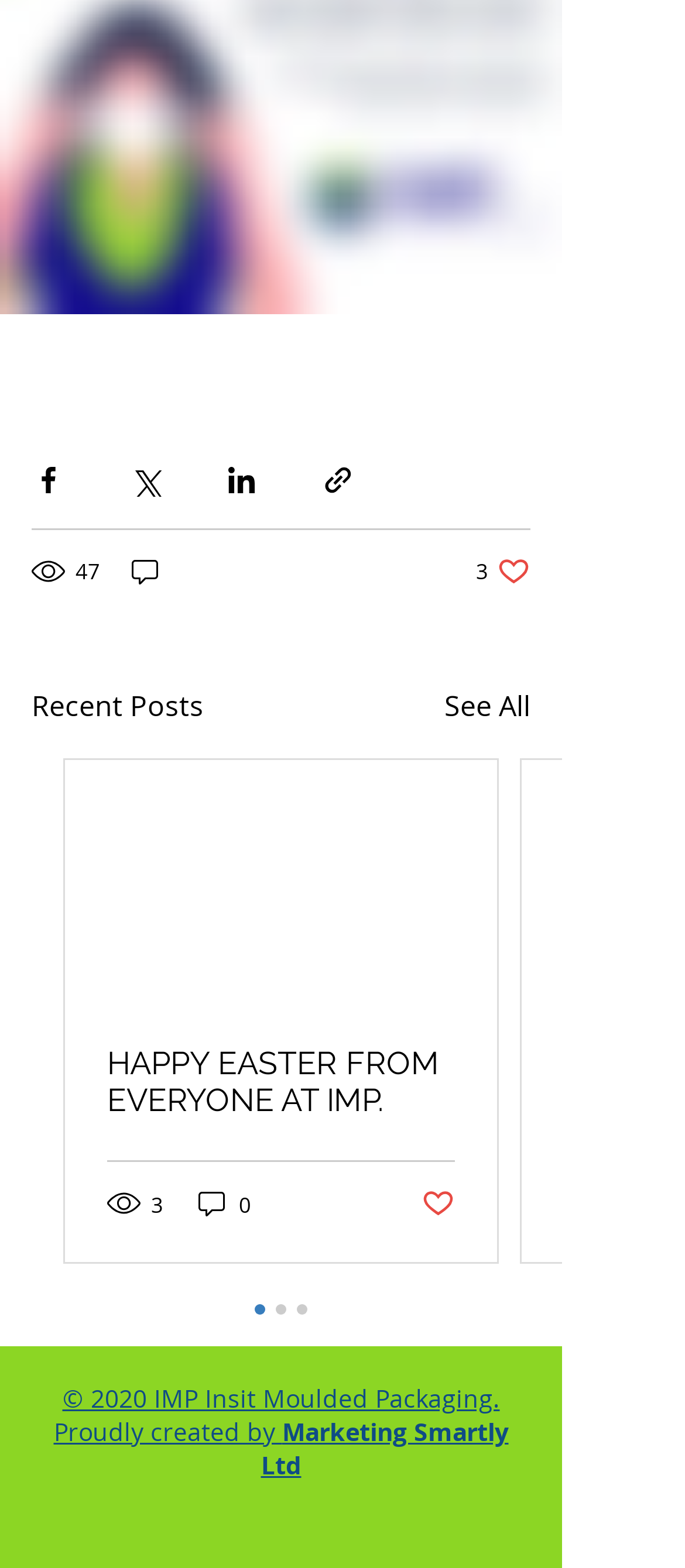Answer the following inquiry with a single word or phrase:
How many likes does the first post have?

3